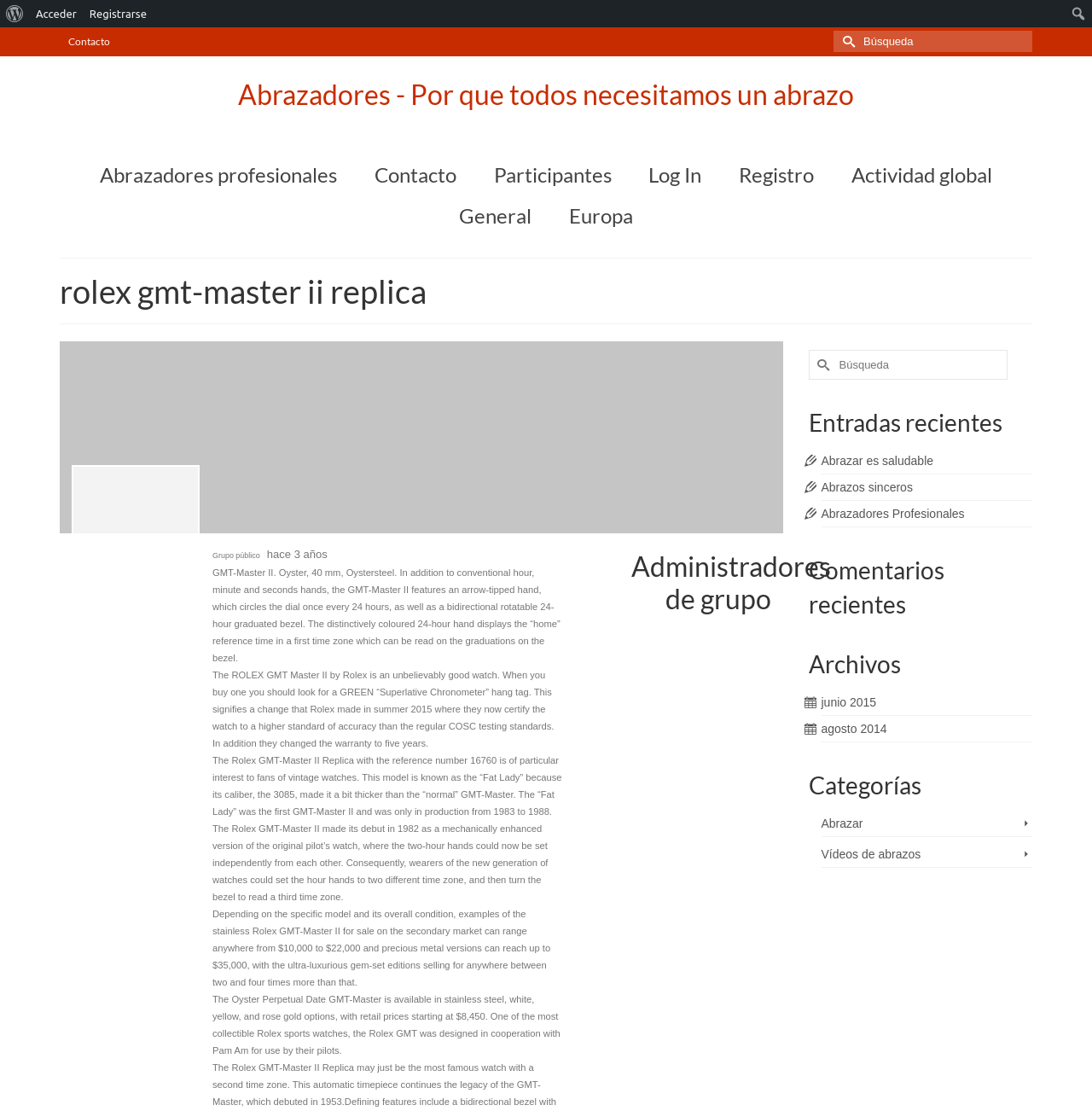Utilize the information from the image to answer the question in detail:
What type of content is listed under 'Entradas recientes'?

The section 'Entradas recientes' contains links with titles such as 'Abrazar es saludable' and 'Abrazos sinceros', which suggests that it is a list of recent blog posts or articles related to hugs and embracing.